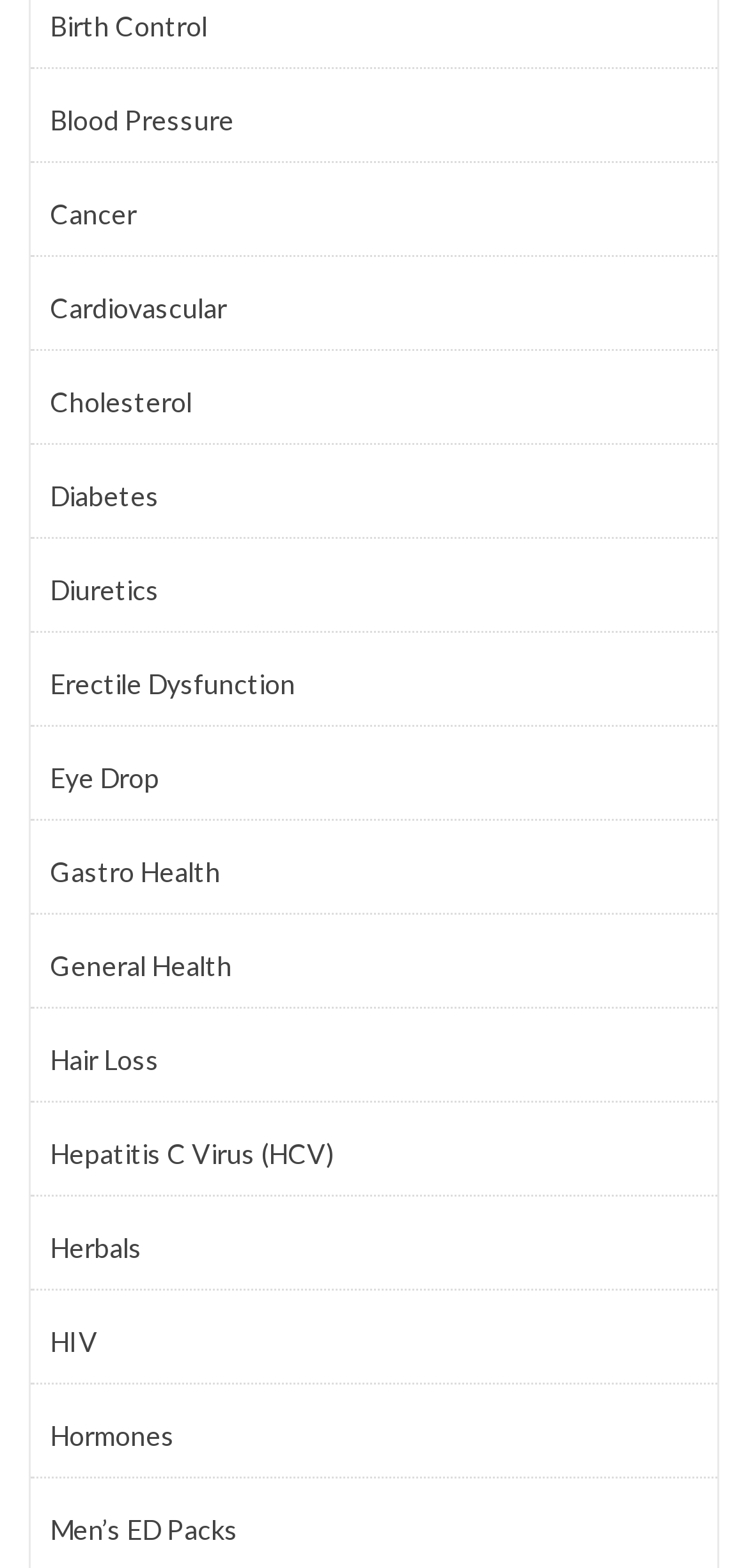Please identify the bounding box coordinates of the area that needs to be clicked to fulfill the following instruction: "Explore Men’s ED Packs."

[0.067, 0.961, 0.933, 0.989]